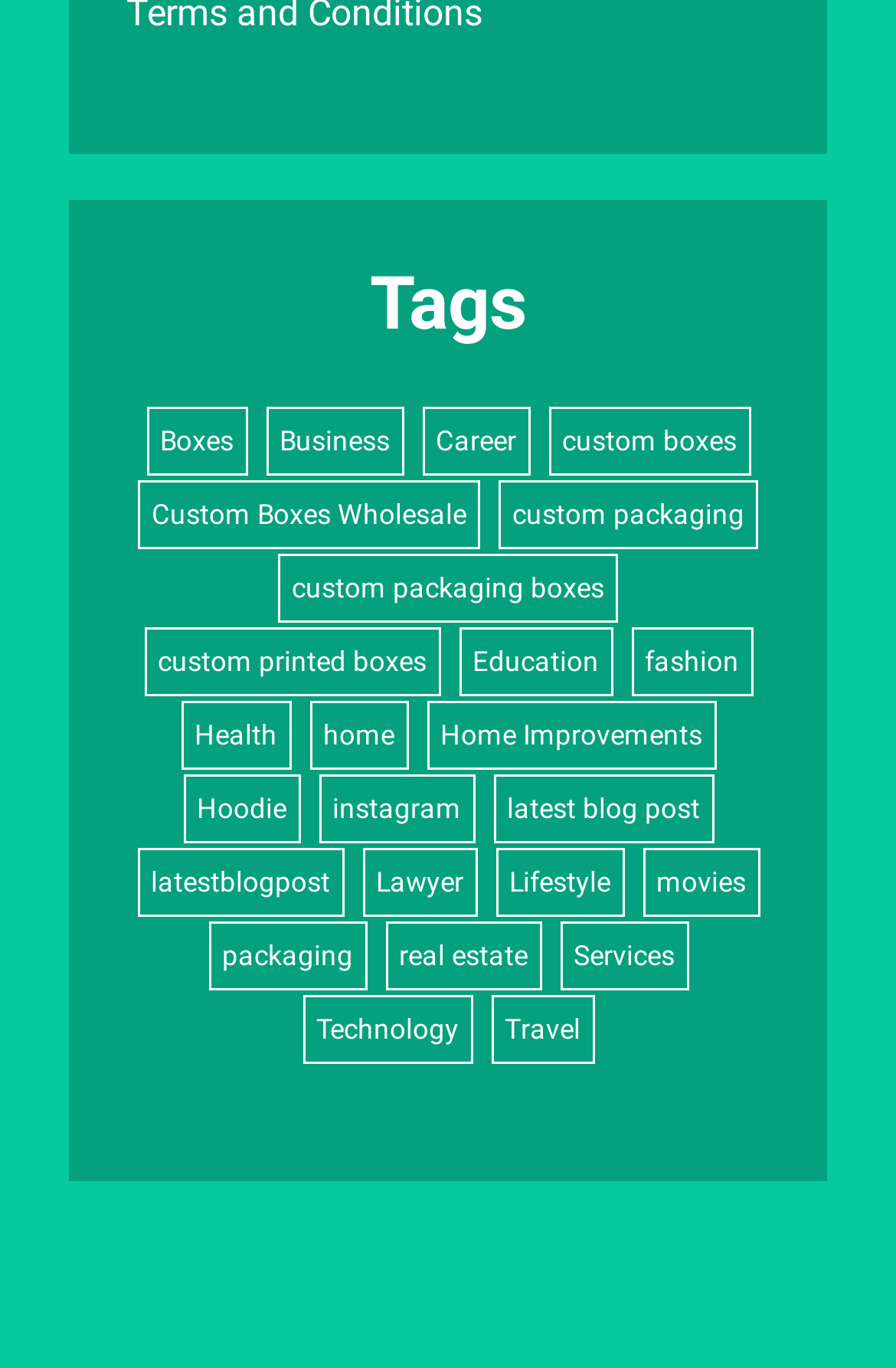Can you show the bounding box coordinates of the region to click on to complete the task described in the instruction: "View Boxes"?

[0.163, 0.298, 0.276, 0.349]